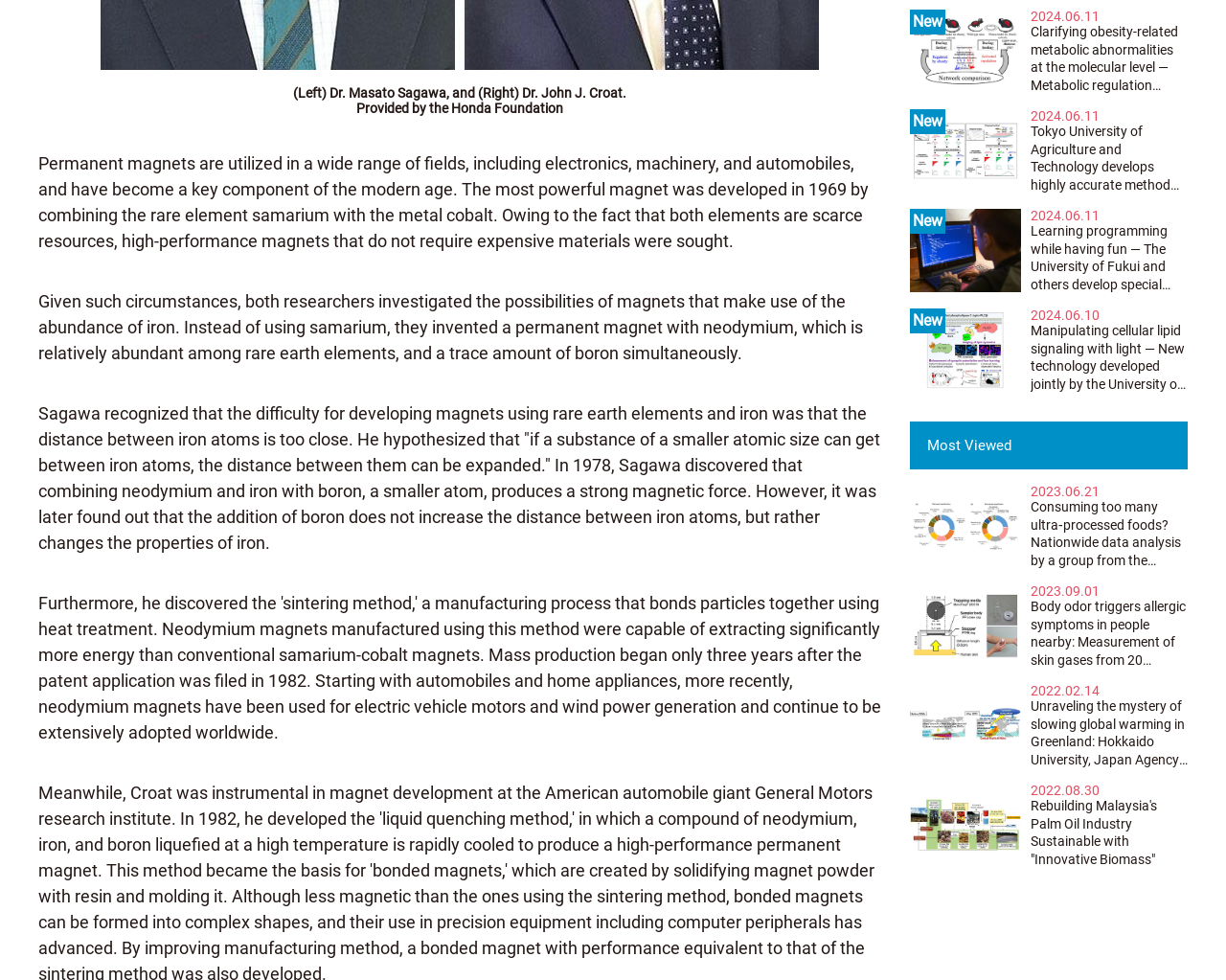Can you give a detailed response to the following question using the information from the image? What is the main application of permanent magnets?

The text on the webpage explains that permanent magnets are utilized in a wide range of fields, including electronics, machinery, and automobiles, and have become a key component of the modern age.